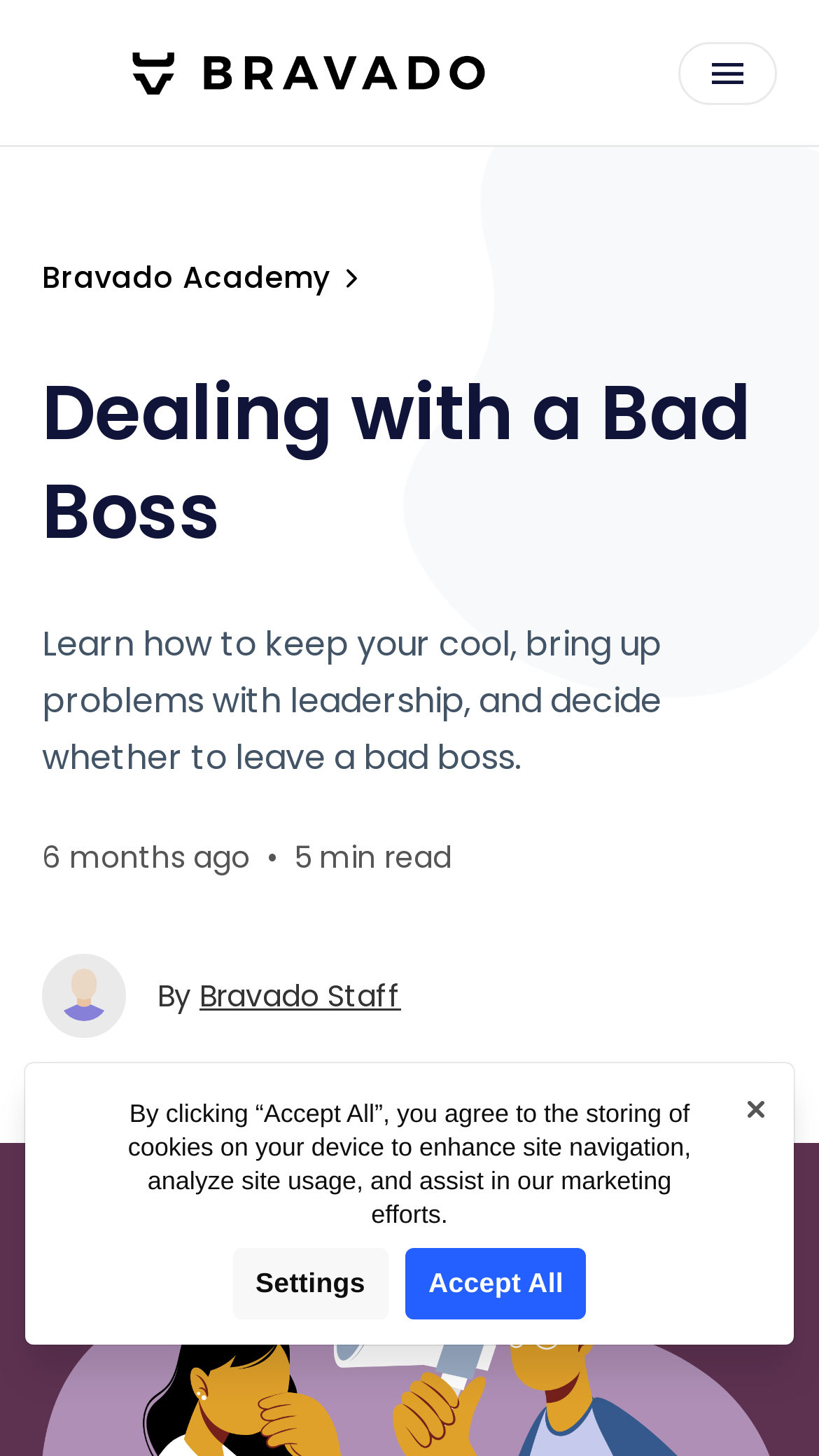Predict the bounding box coordinates of the area that should be clicked to accomplish the following instruction: "View the profile of Bravado Staff". The bounding box coordinates should consist of four float numbers between 0 and 1, i.e., [left, top, right, bottom].

[0.051, 0.655, 0.154, 0.712]